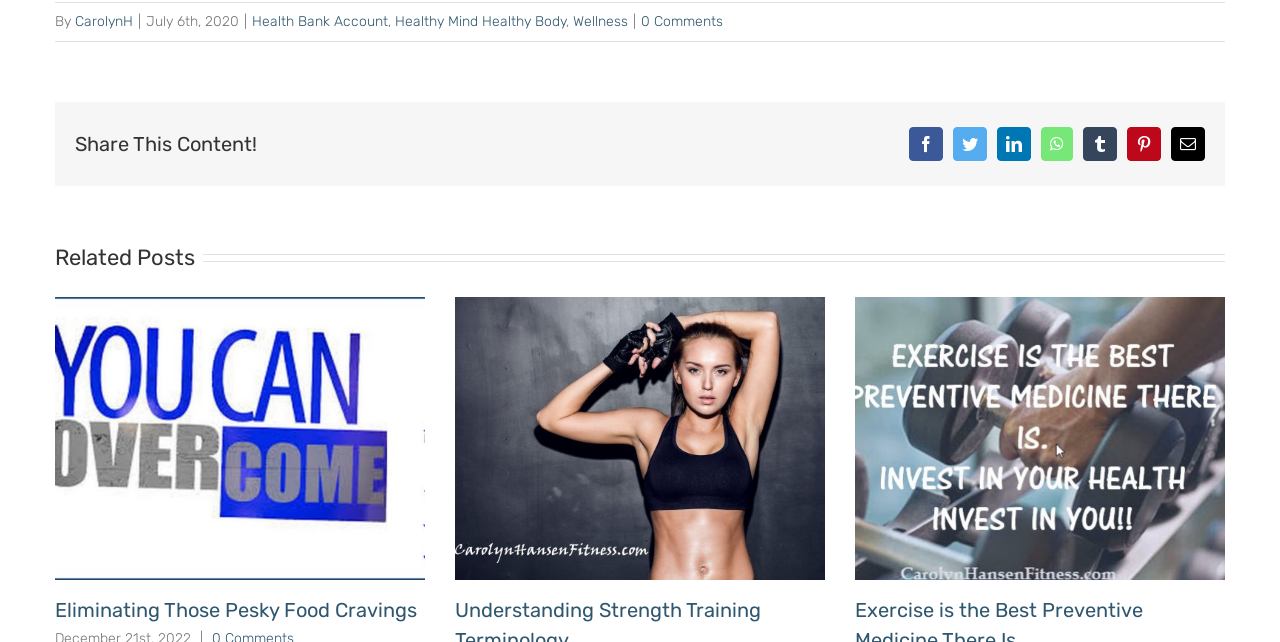Please provide the bounding box coordinate of the region that matches the element description: 0 Comments. Coordinates should be in the format (top-left x, top-left y, bottom-right x, bottom-right y) and all values should be between 0 and 1.

[0.501, 0.02, 0.565, 0.047]